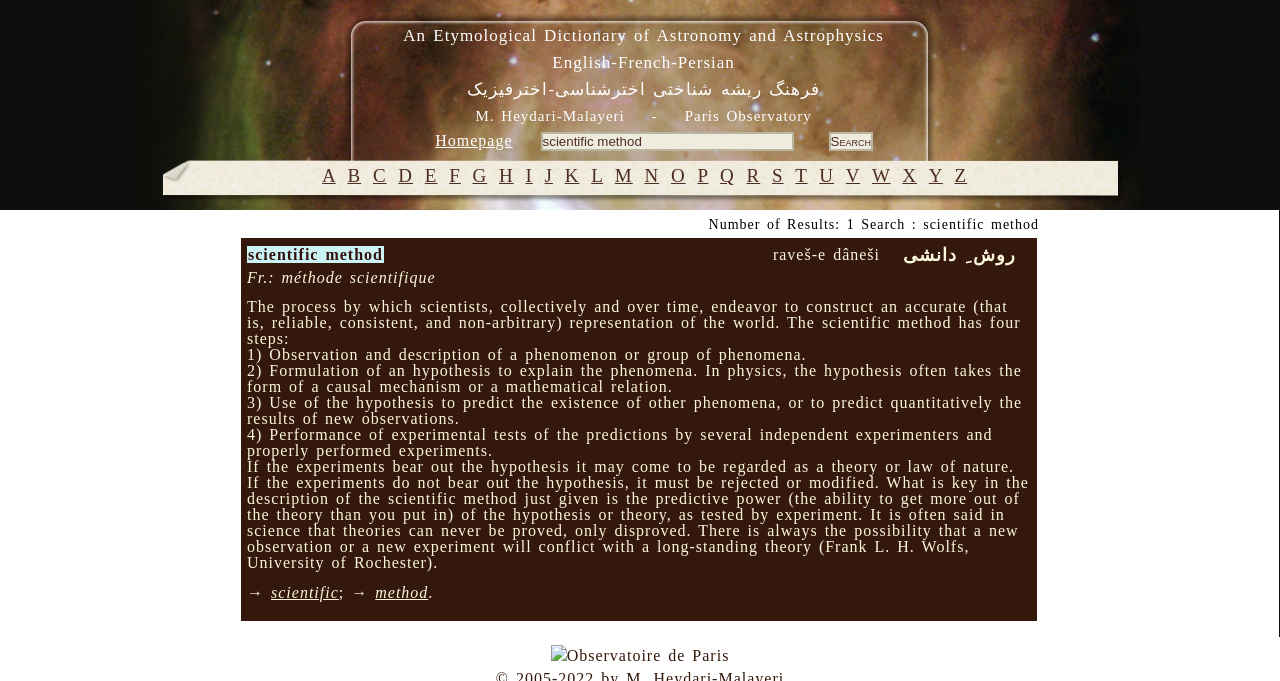What is the scientific method? Look at the image and give a one-word or short phrase answer.

A 4-step process